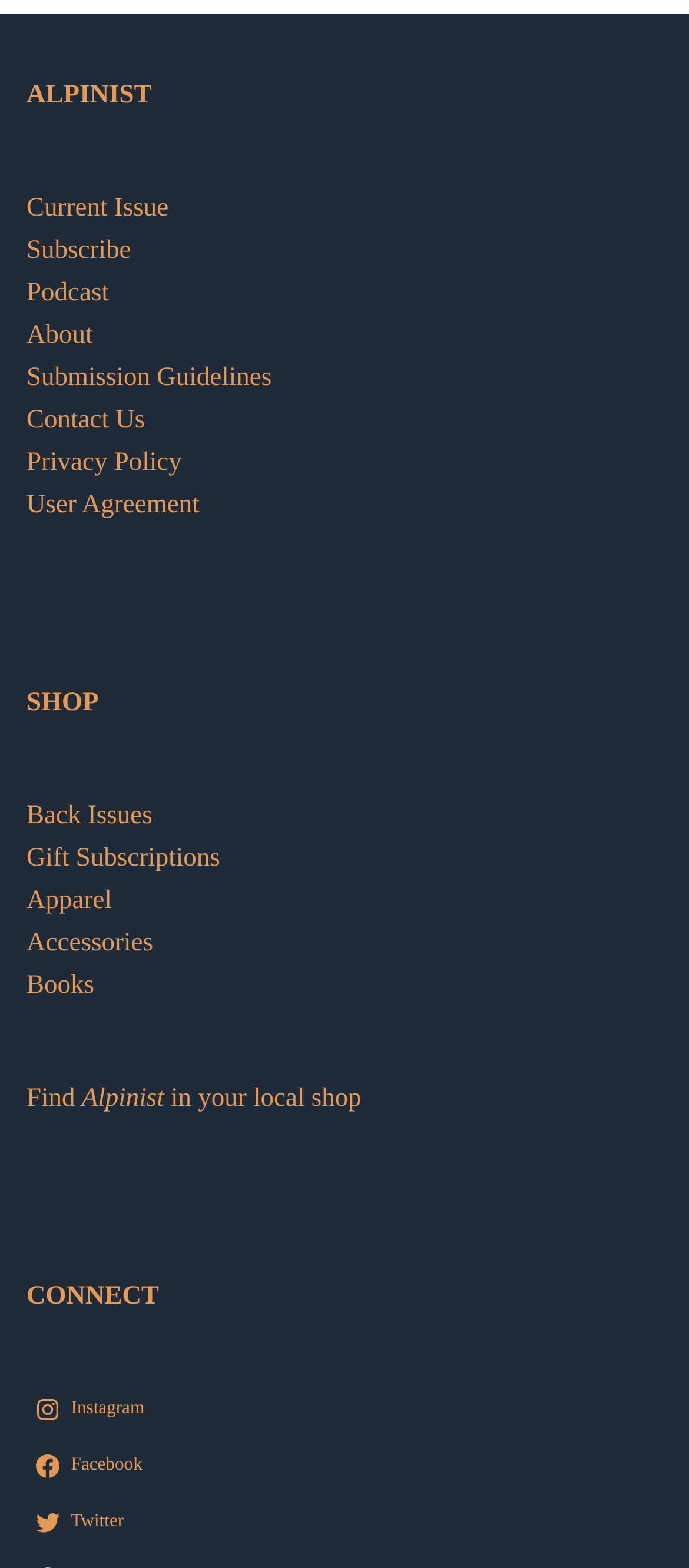Provide a thorough and detailed response to the question by examining the image: 
What is the last link in the top navigation menu?

The top navigation menu has several links, and the last one is 'User Agreement', which can be found by looking at the links at the top of the webpage.